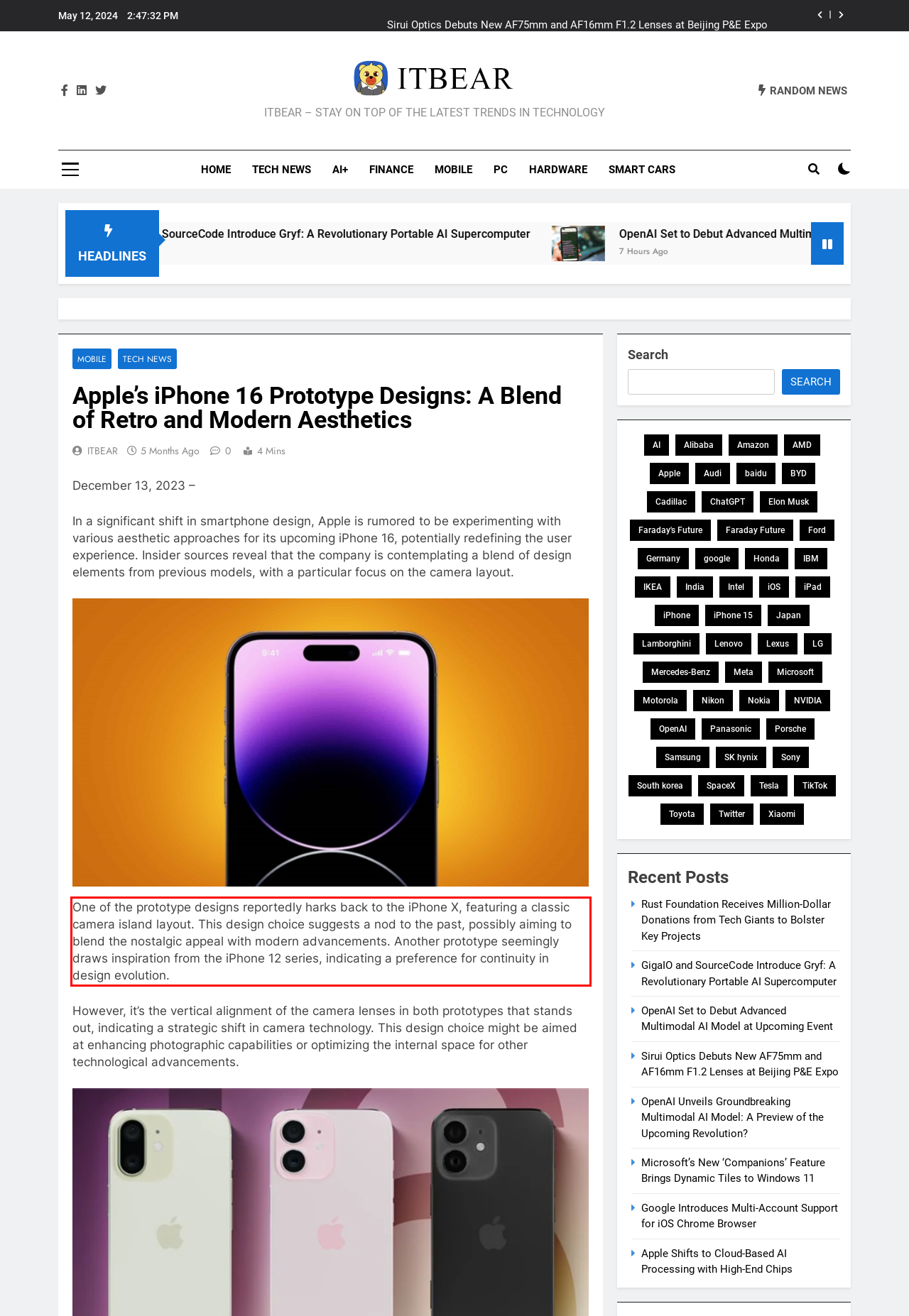Within the provided webpage screenshot, find the red rectangle bounding box and perform OCR to obtain the text content.

One of the prototype designs reportedly harks back to the iPhone X, featuring a classic camera island layout. This design choice suggests a nod to the past, possibly aiming to blend the nostalgic appeal with modern advancements. Another prototype seemingly draws inspiration from the iPhone 12 series, indicating a preference for continuity in design evolution.